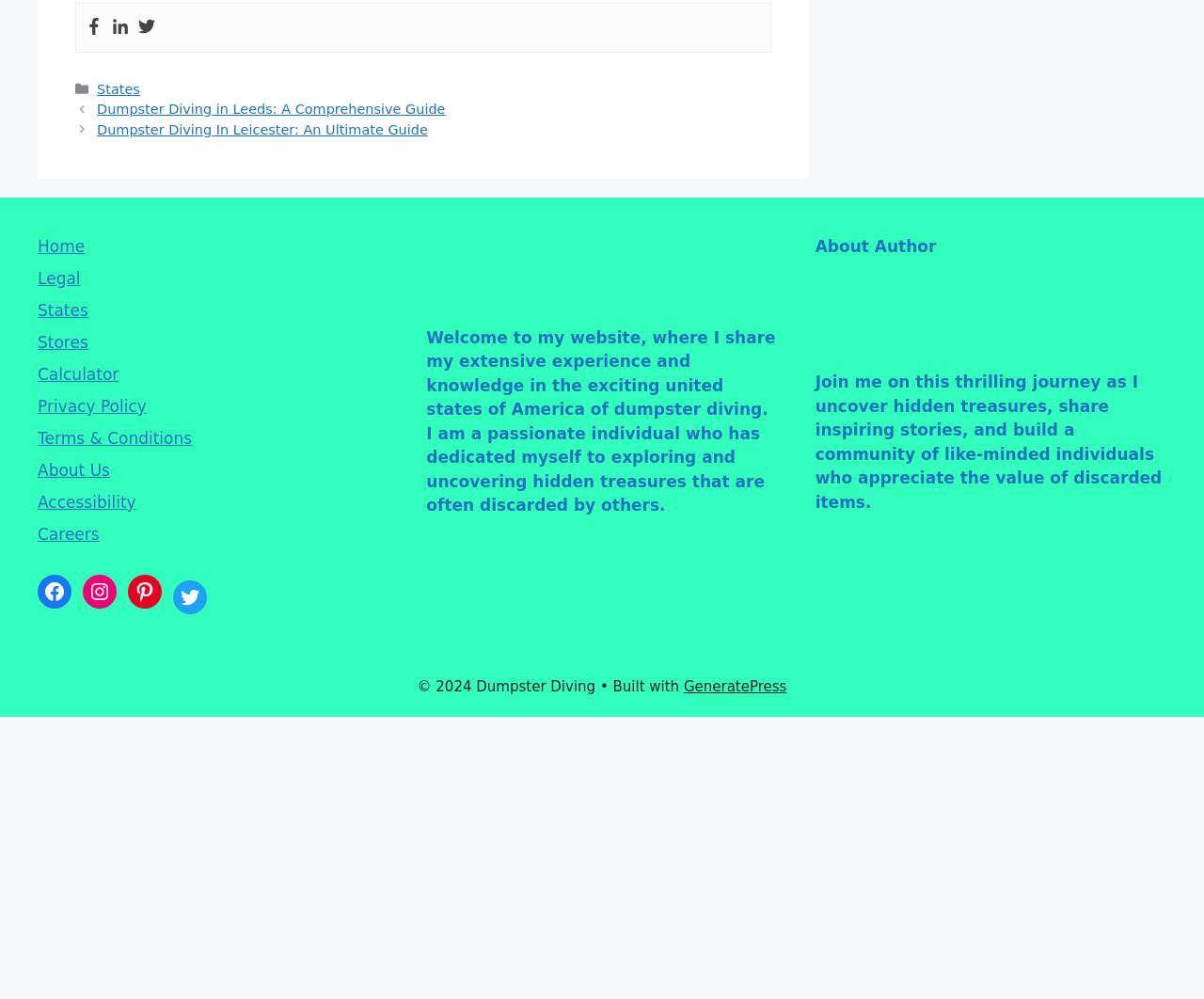What is the copyright year of the website?
Please use the visual content to give a single word or phrase answer.

2024